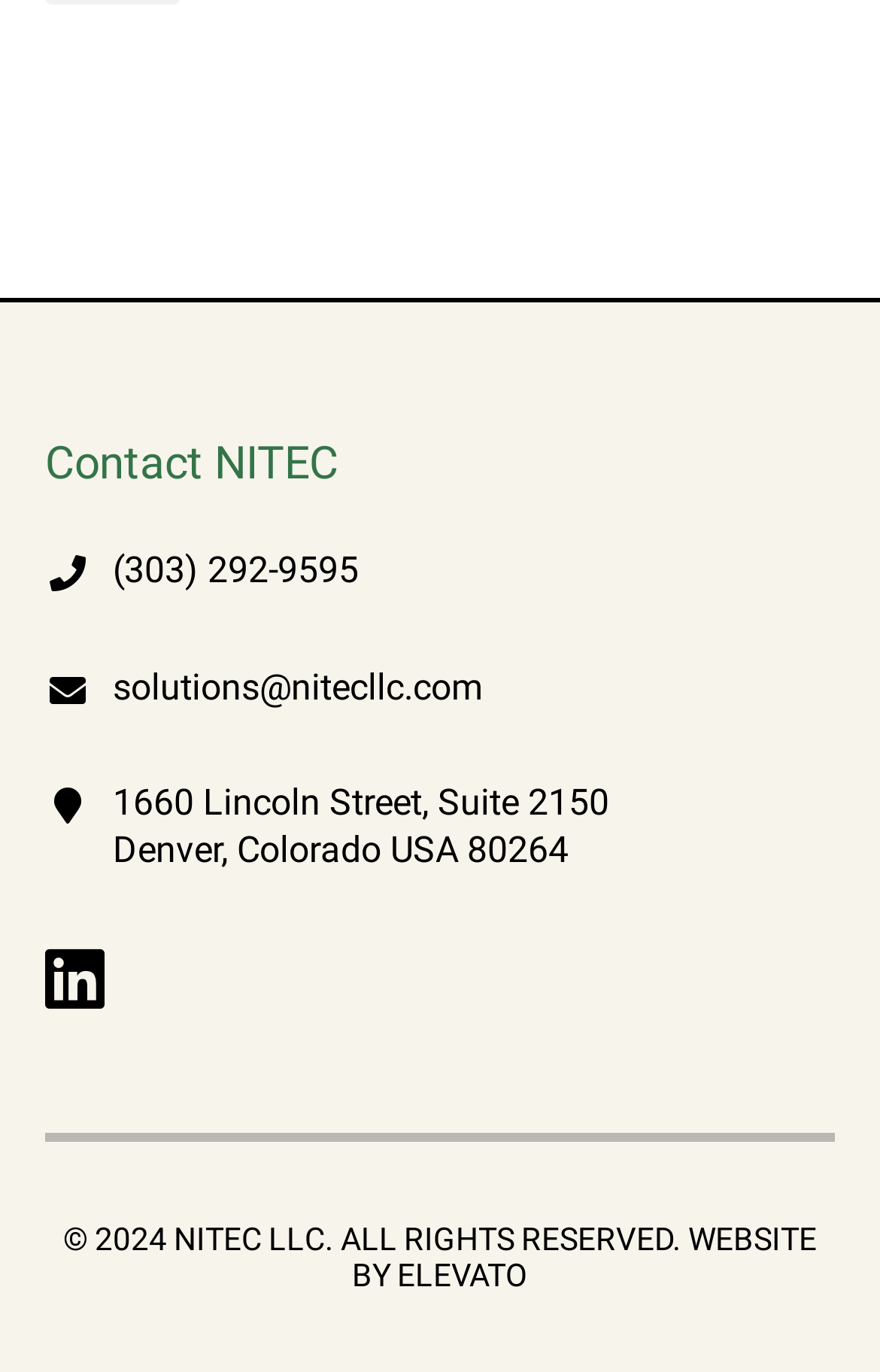Please give a one-word or short phrase response to the following question: 
What is the address of NITEC?

1660 Lincoln Street, Suite 2150, Denver, Colorado USA 80264